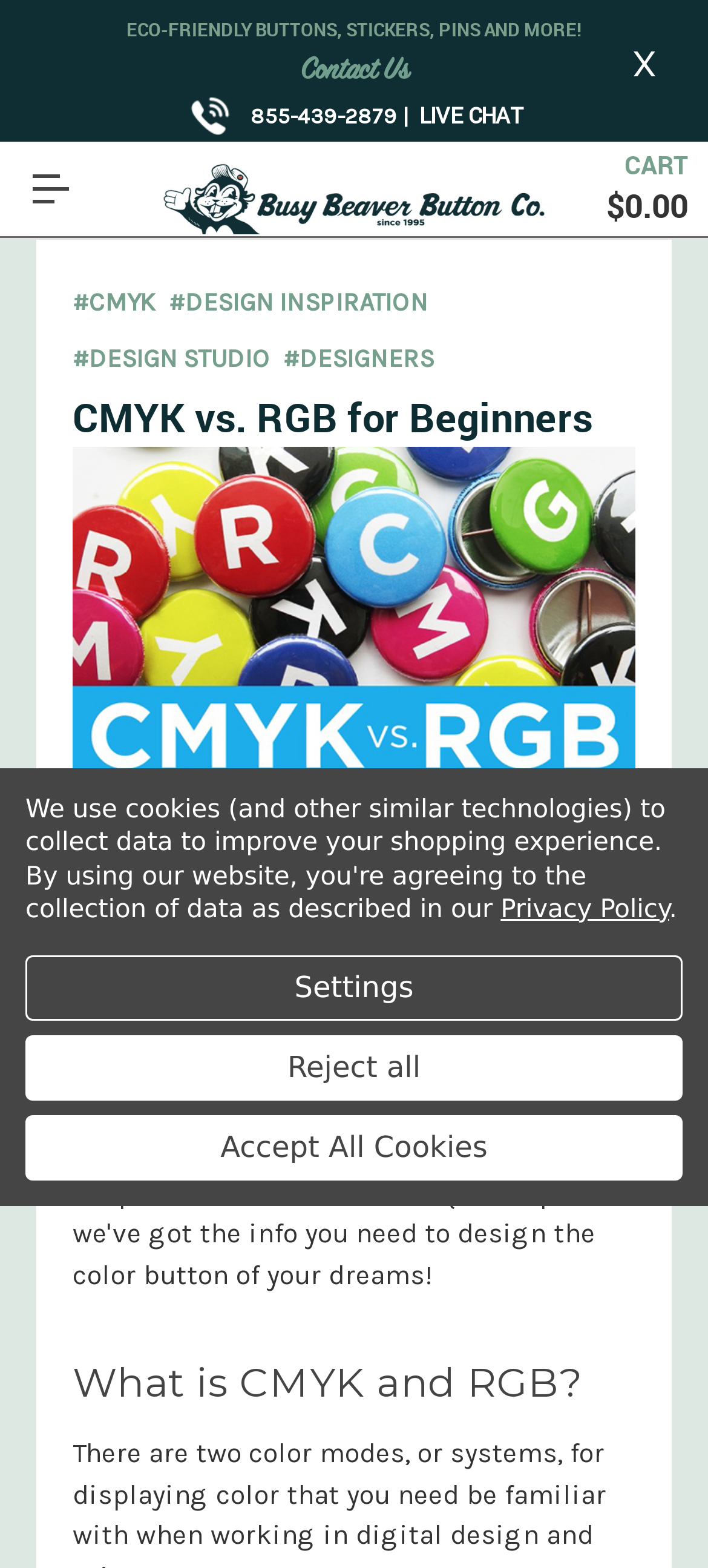Please locate the bounding box coordinates of the region I need to click to follow this instruction: "Call the phone number".

[0.338, 0.066, 0.569, 0.082]